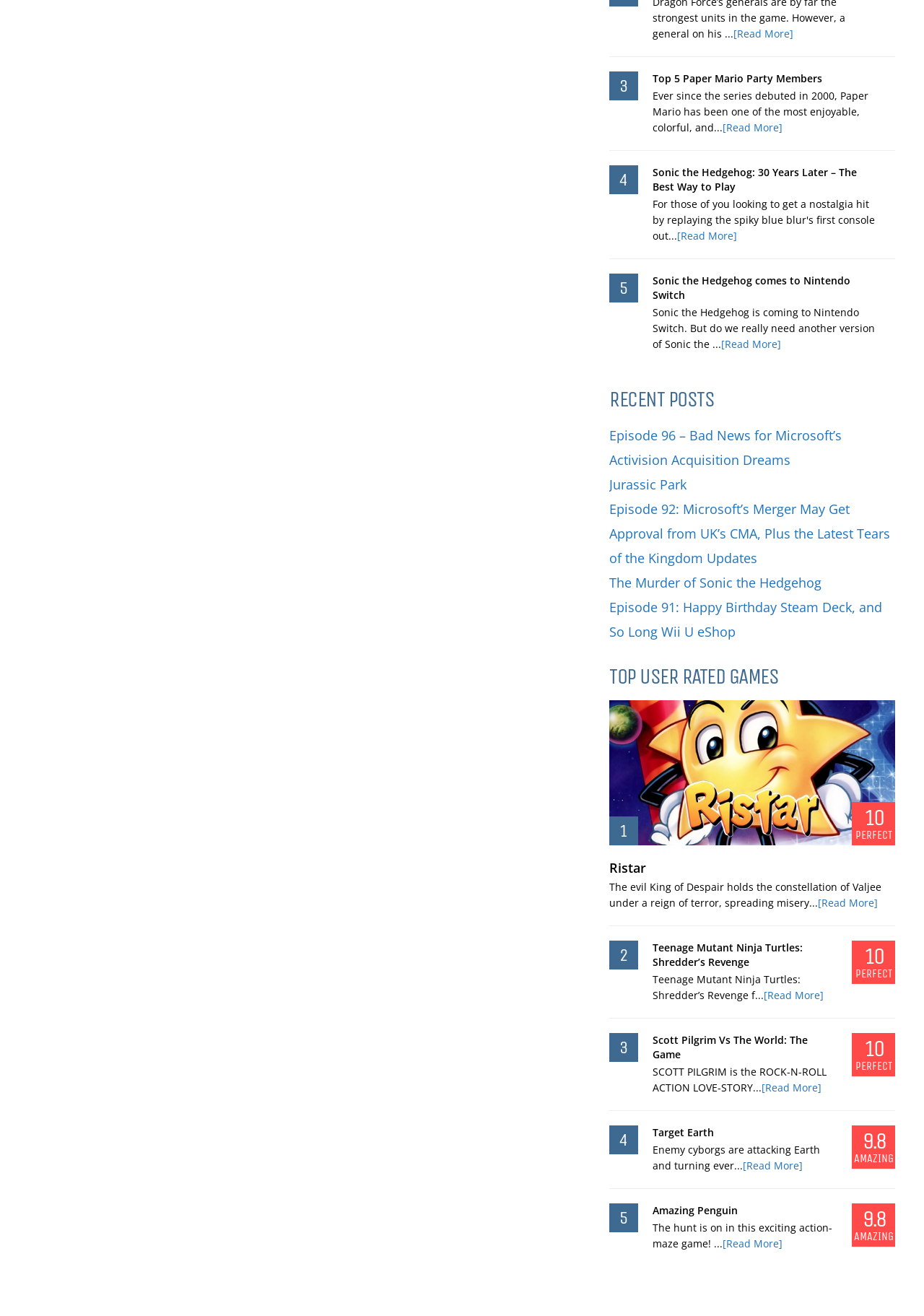Kindly provide the bounding box coordinates of the section you need to click on to fulfill the given instruction: "Read more about Ristar".

[0.659, 0.653, 0.699, 0.666]